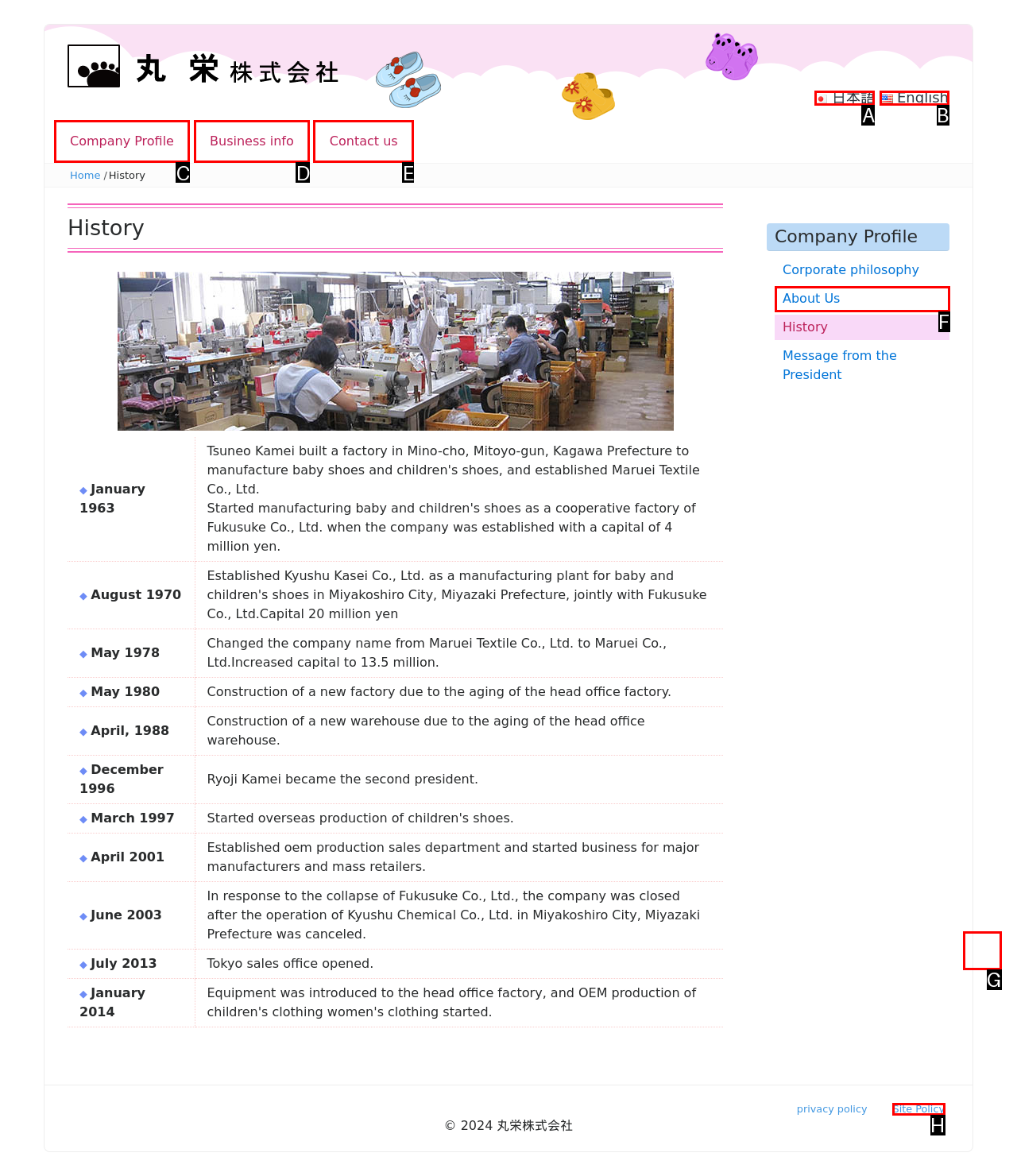From the options provided, determine which HTML element best fits the description: Contact us. Answer with the correct letter.

E